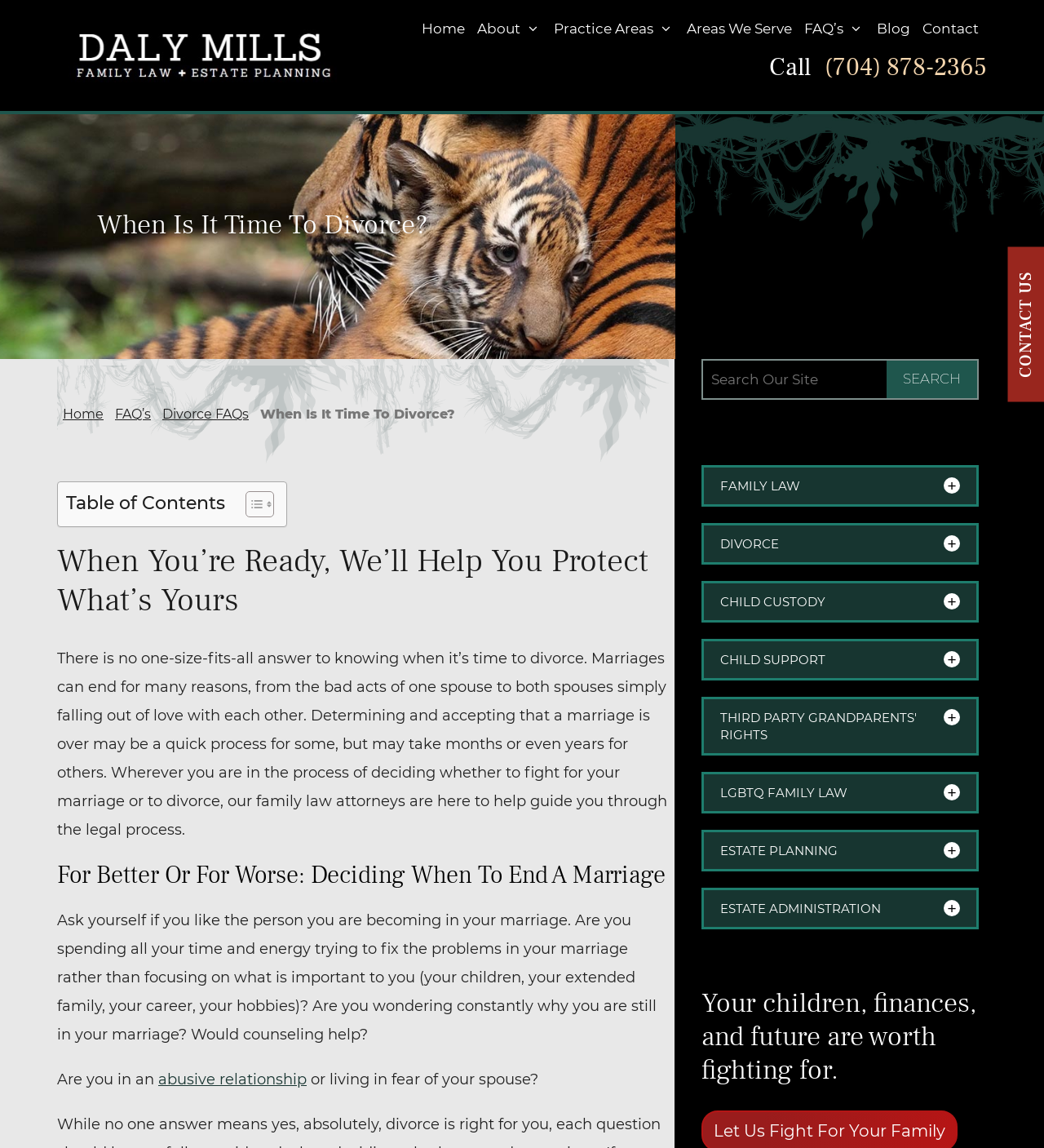Determine the coordinates of the bounding box that should be clicked to complete the instruction: "Call the phone number". The coordinates should be represented by four float numbers between 0 and 1: [left, top, right, bottom].

[0.79, 0.045, 0.945, 0.072]